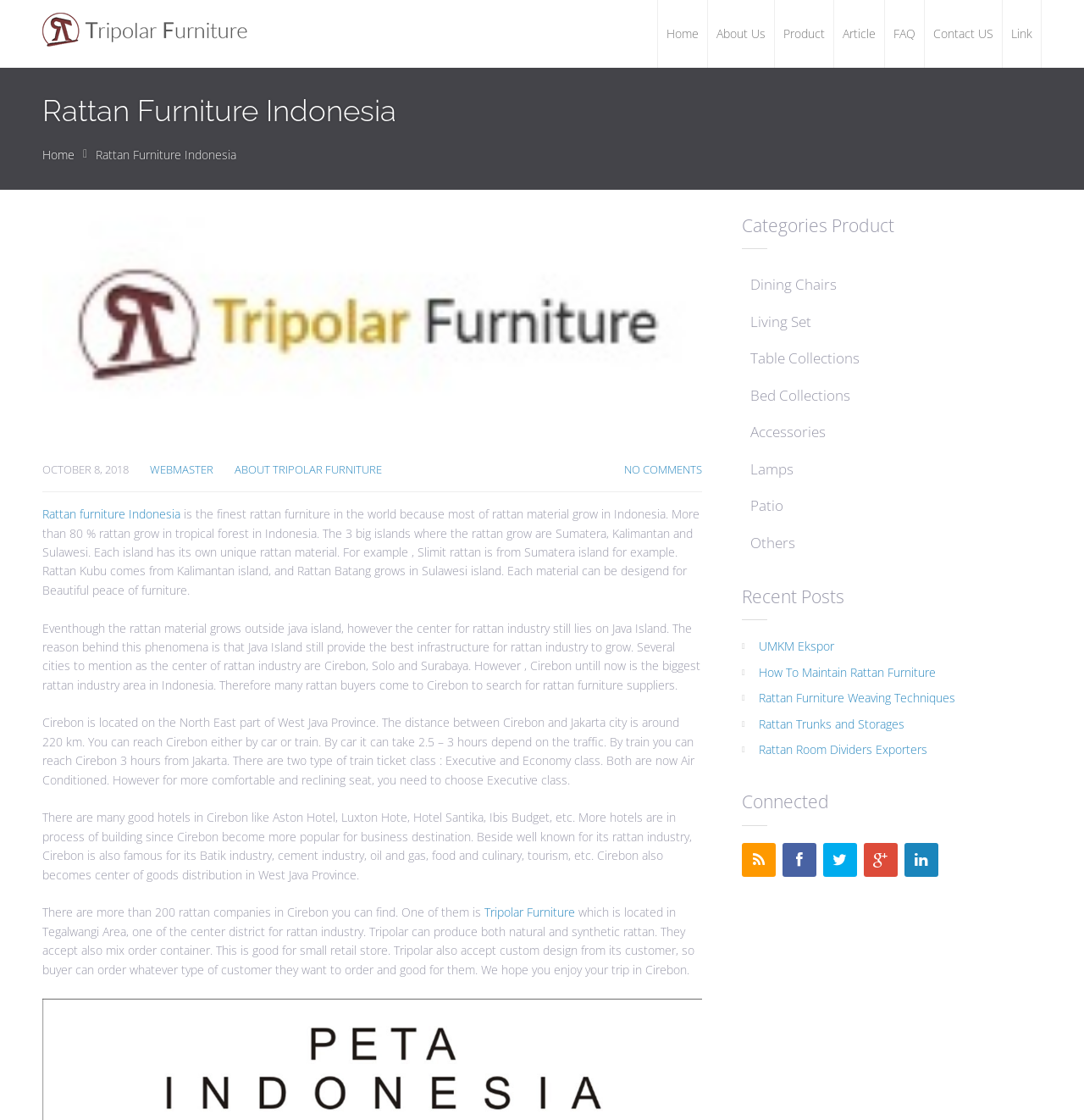Calculate the bounding box coordinates of the UI element given the description: "Rattan Trunks and Storages".

[0.7, 0.639, 0.834, 0.653]